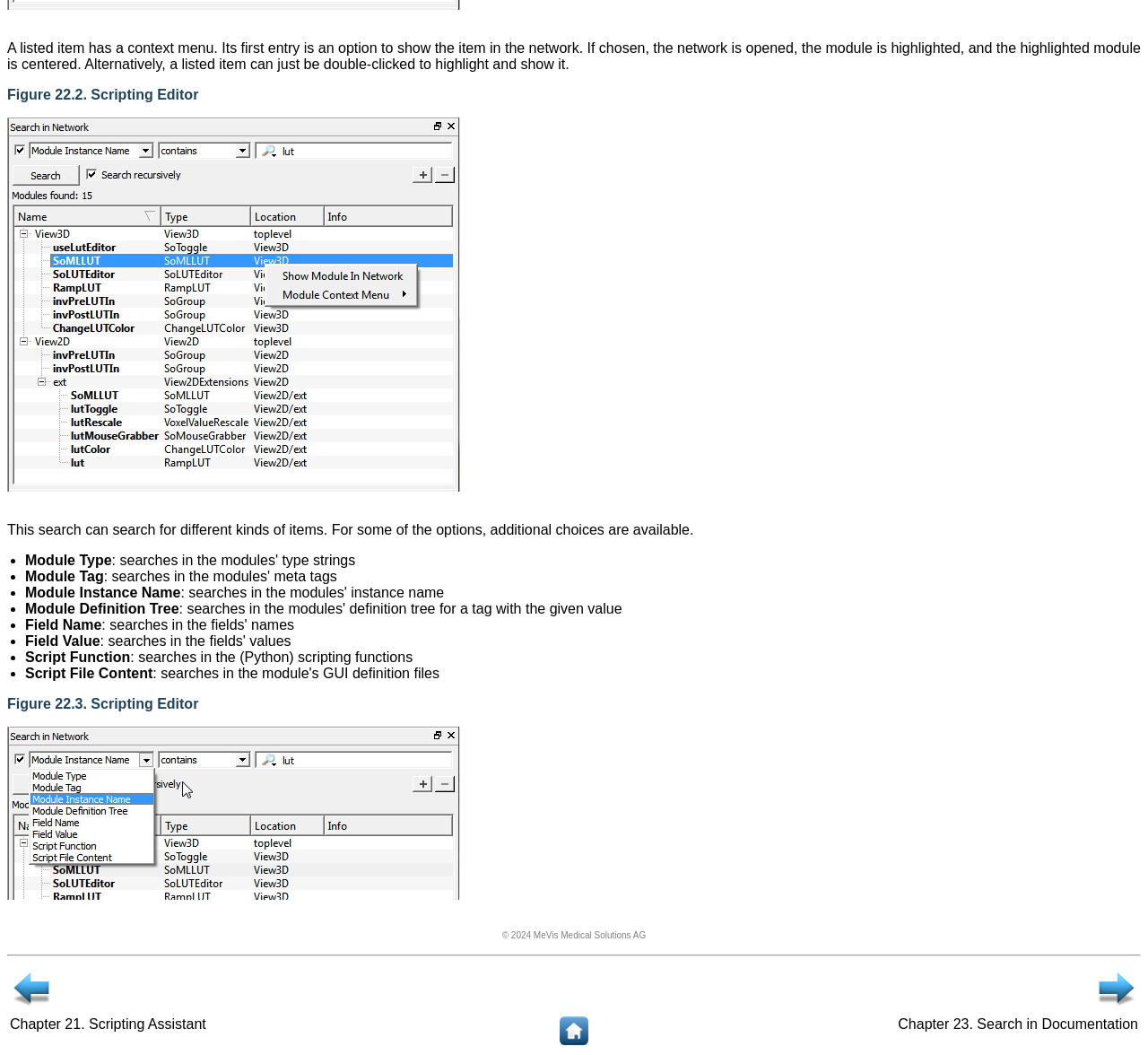Identify the bounding box coordinates for the UI element described as: "alt="Prev"". The coordinates should be provided as four floats between 0 and 1: [left, top, right, bottom].

[0.009, 0.945, 0.046, 0.959]